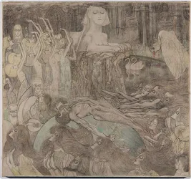Describe all the important aspects and details of the image.

The artwork titled "The Sphinx (Souls of the Sphinx) (De Sphinx (De zielen om de Sphinx)" by Jean Theodoor Toorop presents a captivating and intricate composition that draws the viewer into a dreamlike realm. In this piece, Toorop employs a muted color palette that enhances the ethereal quality of the scene. Central to the composition is a large, serene figure reminiscent of a sphinx, surrounded by a multitude of smaller figures that seem intertwined with nature and each other.

The surrounding characters depict a blend of mythical and human elements, with some figures exhibiting elongated forms characteristic of Toorop's unique Symbolist style. Their expressive poses and flowing lines create a sense of movement, leading the eye across the canvas. Elements such as water, trees, and stylized creatures contribute to the mystical atmosphere, while the overall arrangement evokes themes of connection between the spiritual and the natural world.

This artwork reflects Toorop's mastery in depicting complex narratives through visual forms, inviting viewers to explore the deeper meanings behind the souls depicted in the artwork.